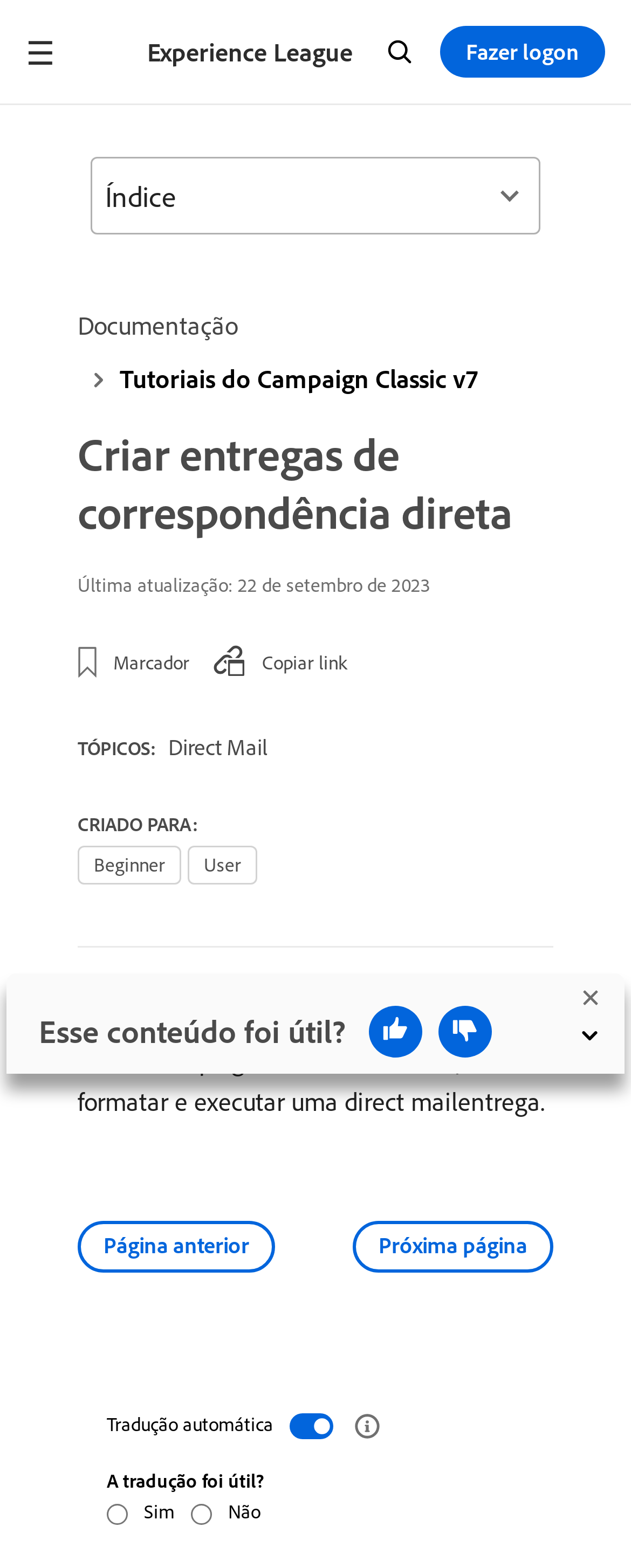Find the bounding box of the web element that fits this description: "parent_node: Sim name="helpful-translation" value="yes"".

[0.169, 0.959, 0.203, 0.972]